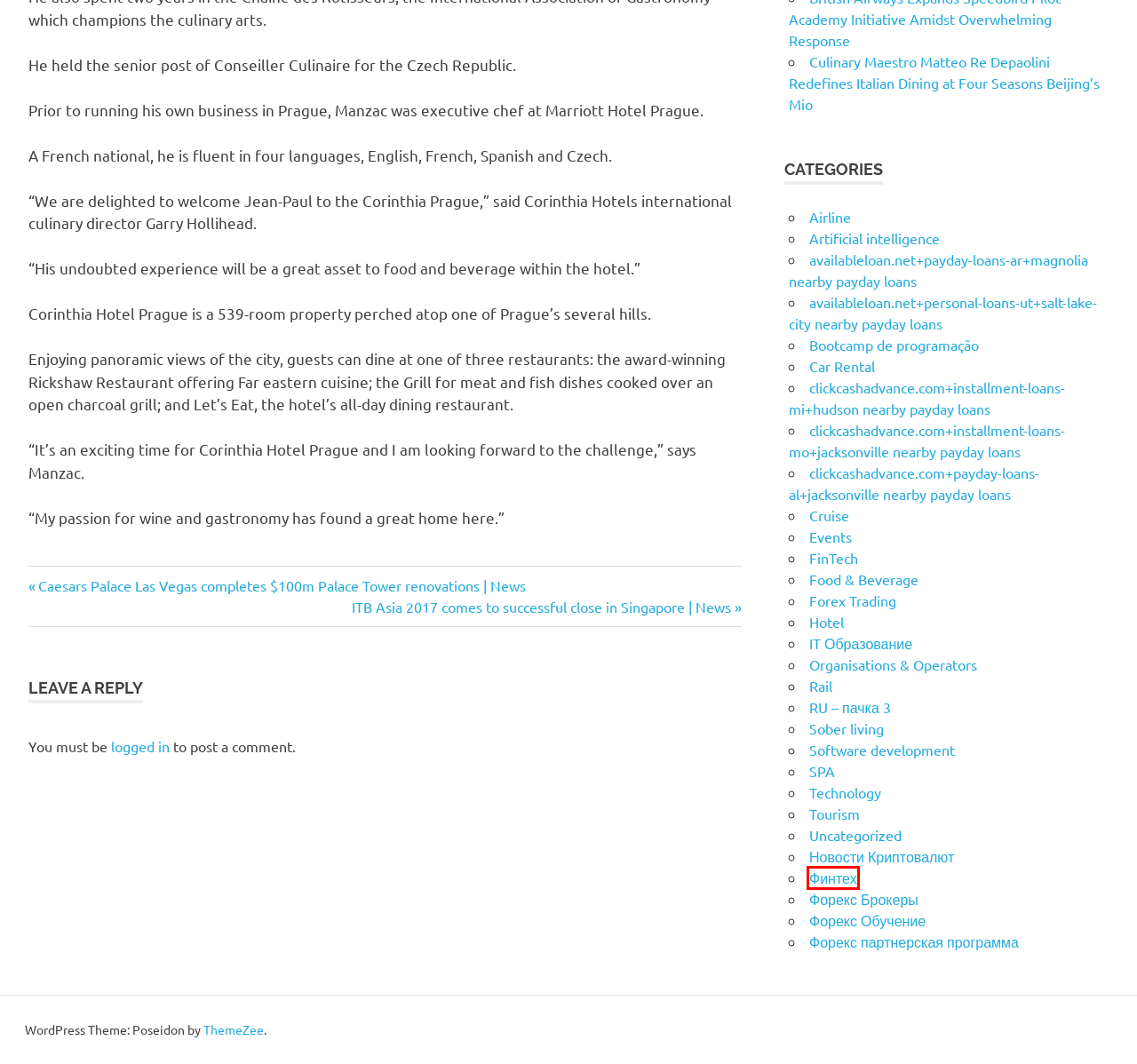You see a screenshot of a webpage with a red bounding box surrounding an element. Pick the webpage description that most accurately represents the new webpage after interacting with the element in the red bounding box. The options are:
A. availableloan.net+payday-loans-ar+magnolia nearby payday loans – TripViva
B. clickcashadvance.com+payday-loans-al+jacksonville nearby payday loans – TripViva
C. clickcashadvance.com+installment-loans-mi+hudson nearby payday loans – TripViva
D. Sober living – TripViva
E. Финтех – TripViva
F. Форекс Обучение – TripViva
G. Uncategorized – TripViva
H. Форекс партнерская программа – TripViva

E